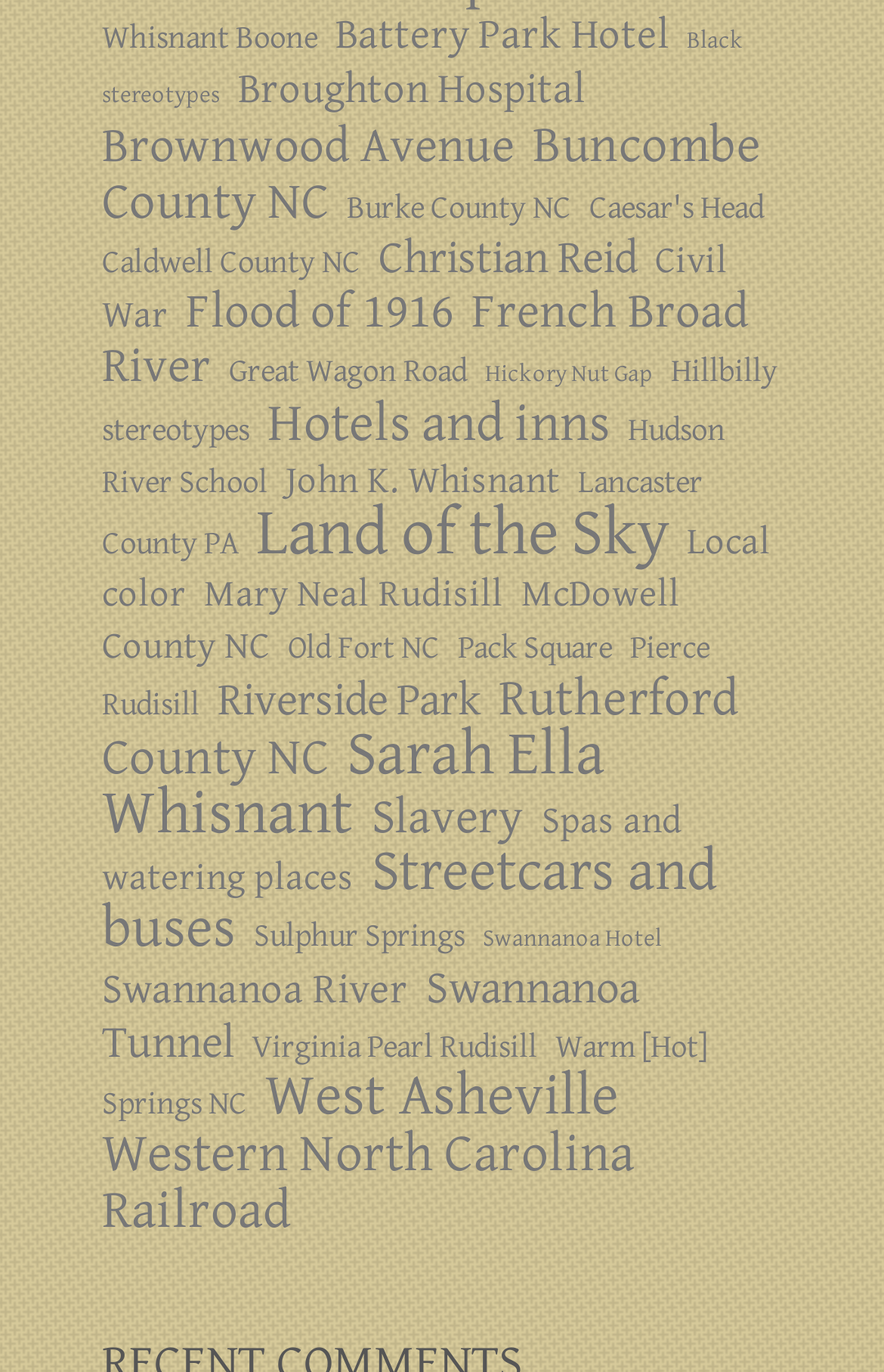Can you find the bounding box coordinates for the element to click on to achieve the instruction: "View Buncombe County NC"?

[0.115, 0.068, 0.862, 0.186]